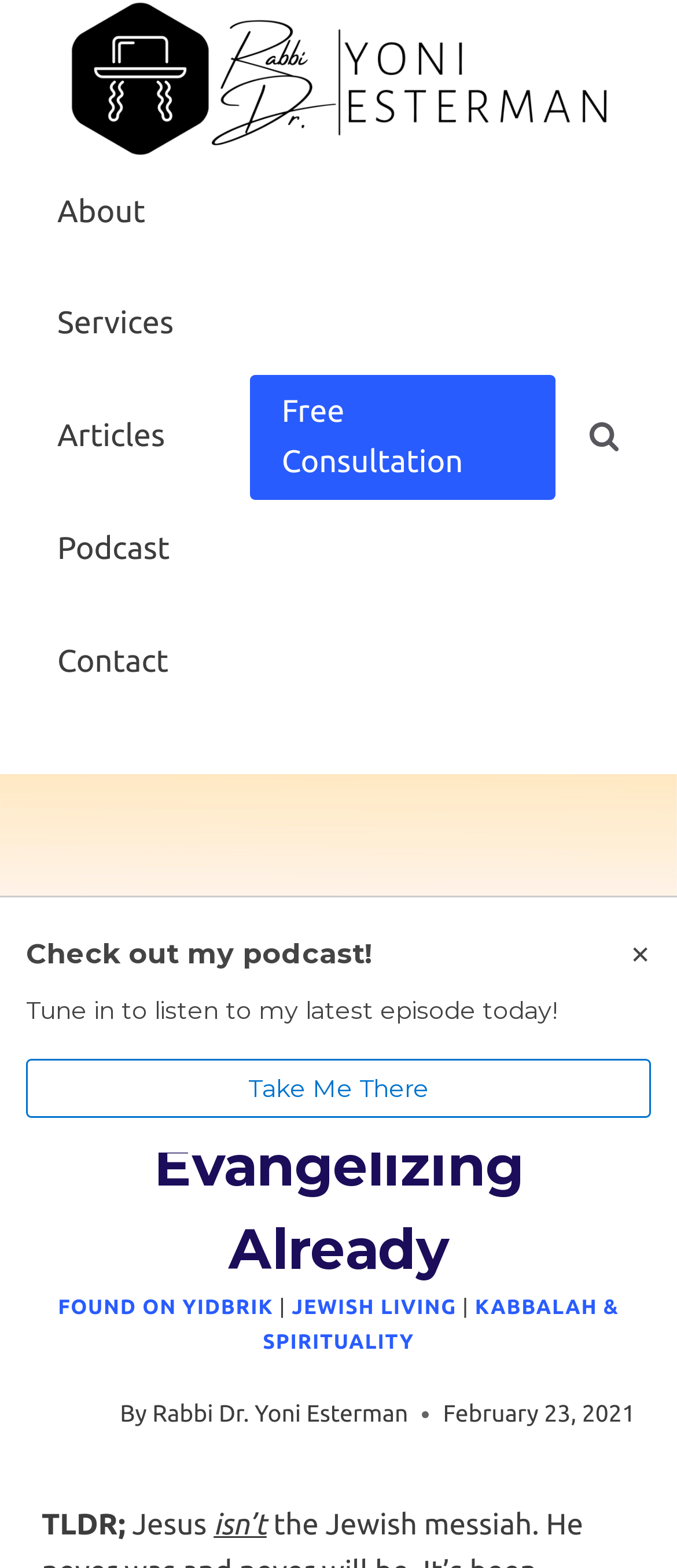Please provide the bounding box coordinate of the region that matches the element description: Services. Coordinates should be in the format (top-left x, top-left y, bottom-right x, bottom-right y) and all values should be between 0 and 1.

[0.062, 0.171, 0.28, 0.243]